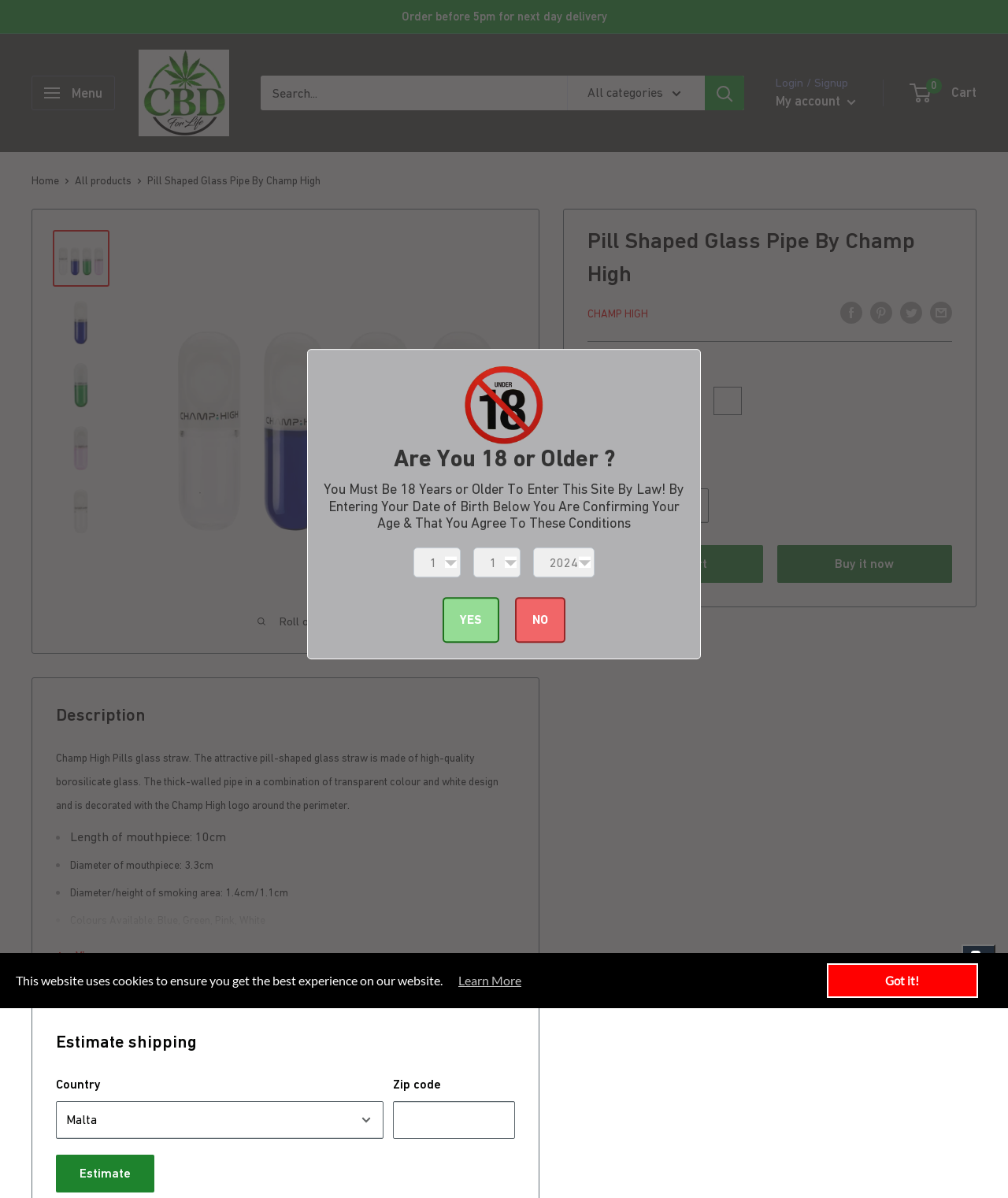Locate the bounding box coordinates of the area that needs to be clicked to fulfill the following instruction: "Open menu". The coordinates should be in the format of four float numbers between 0 and 1, namely [left, top, right, bottom].

[0.031, 0.063, 0.114, 0.092]